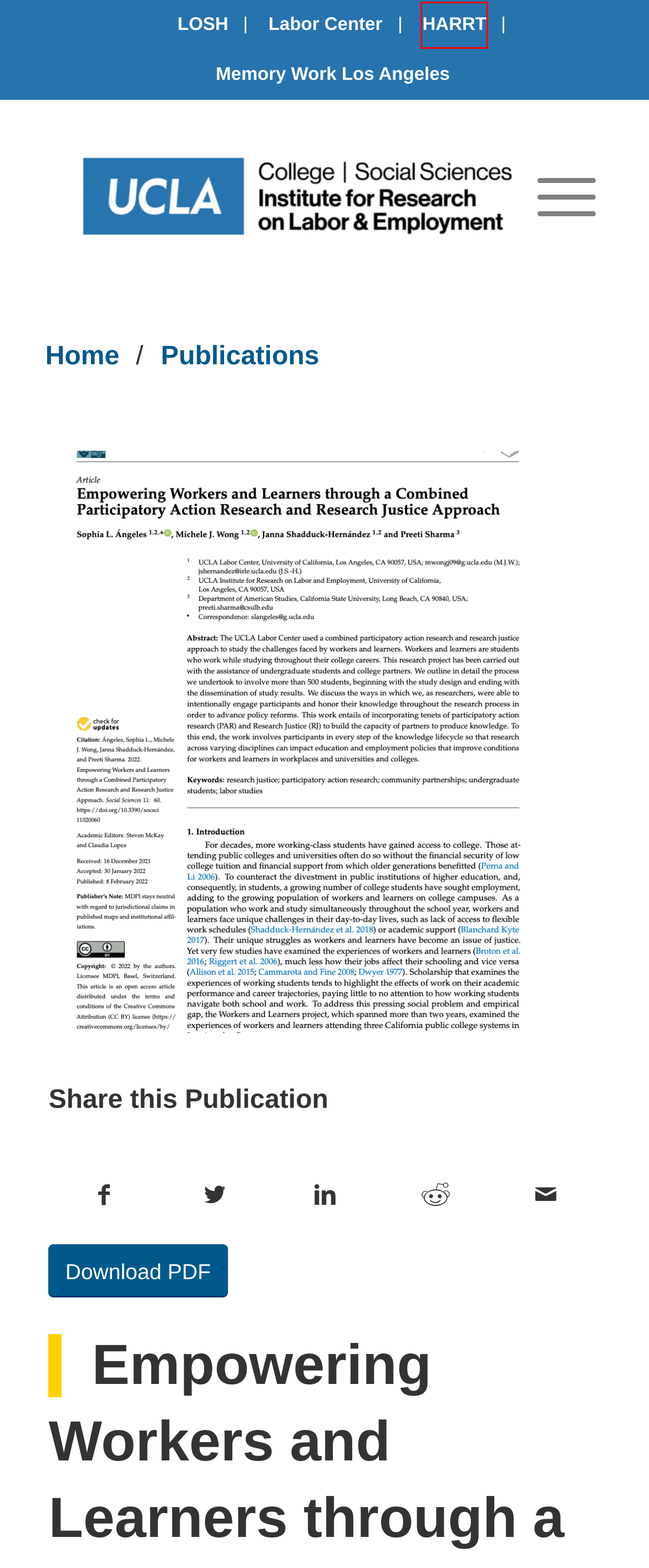Examine the screenshot of a webpage featuring a red bounding box and identify the best matching webpage description for the new page that results from clicking the element within the box. Here are the options:
A. Institute for Research on Labor and Employment - UCLA Social Sciences Computing
B. UCLA Campus Directory
C. Memory Work | Los Angeles
D. UCLA Labor Center
E. UCLA HARRT
F. Archives: Publications - Institute for Research on Labor and Employment
G. Contact - Institute for Research on Labor and Employment
H. Labor Occupational Safety and Health Program

E